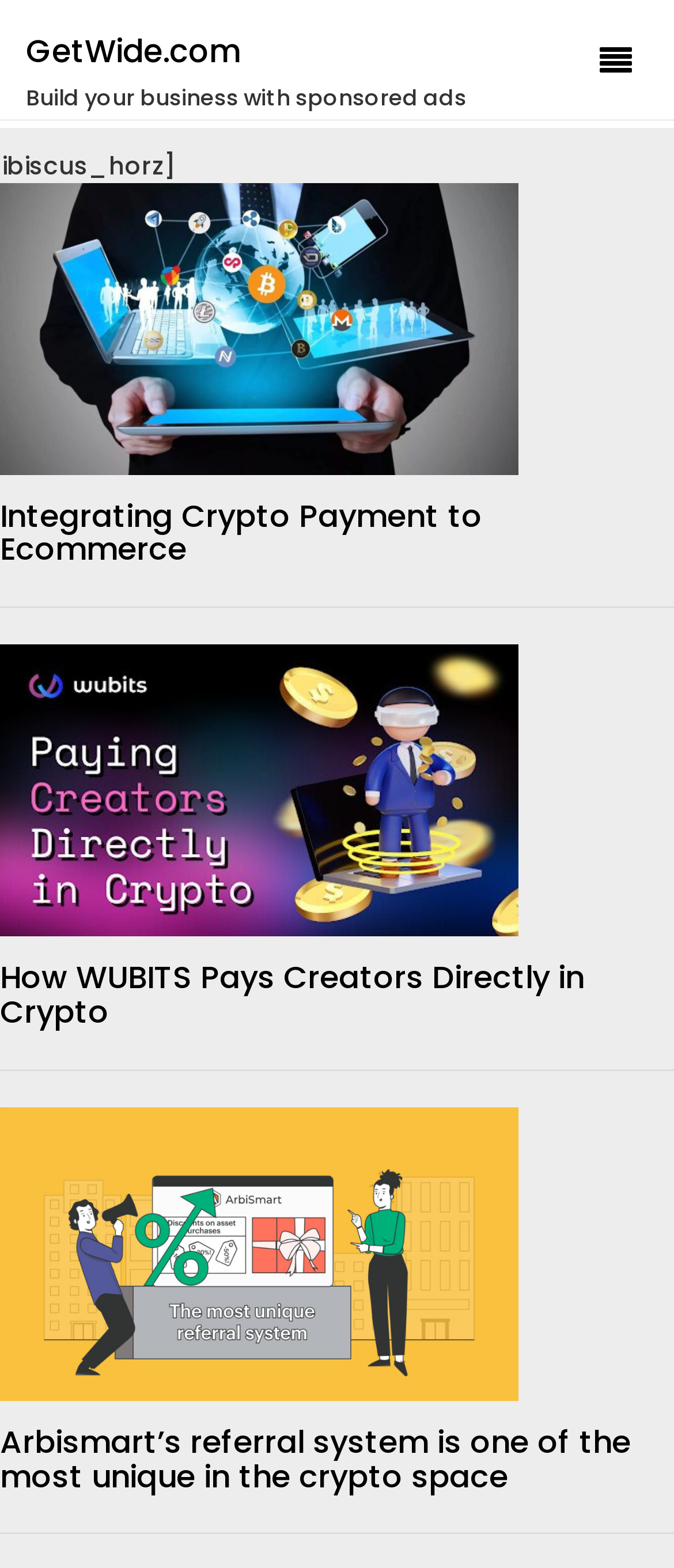Detail the webpage's structure and highlights in your description.

The webpage is a news website focused on the computer world, with a prominent heading "GetWide.com" at the top left corner. Below this heading, there is another heading "Build your business with sponsored ads" with a small icon on the right side, represented by a font awesome symbol '\uf039'.

The main content of the webpage is divided into three sections, each containing an article with a heading and a link. The first article is located at the top center of the page, with a heading "Integrating Crypto Payment to Ecommerce" and a link to the article. The second article is positioned below the first one, with a heading "How WUBITS Pays Creators Directly in Crypto" and a link to the article. The third article is located at the bottom center of the page, with a heading "Arbismart’s referral system is one of the most unique in the crypto space" and a link to the article.

Each article has a header section with a link, and the headings of the articles are centered horizontally on the page. The links are positioned below the headings, and they are also centered horizontally. The overall layout of the webpage is clean, with a clear separation between the different sections and articles.